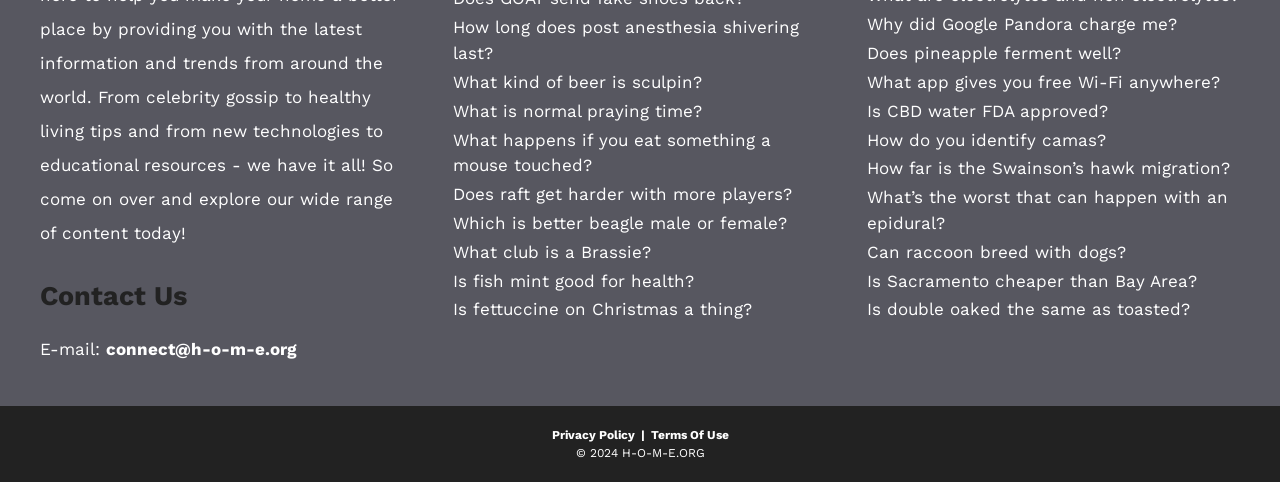Bounding box coordinates are to be given in the format (top-left x, top-left y, bottom-right x, bottom-right y). All values must be floating point numbers between 0 and 1. Provide the bounding box coordinate for the UI element described as: Terms Of Use

[0.508, 0.889, 0.569, 0.918]